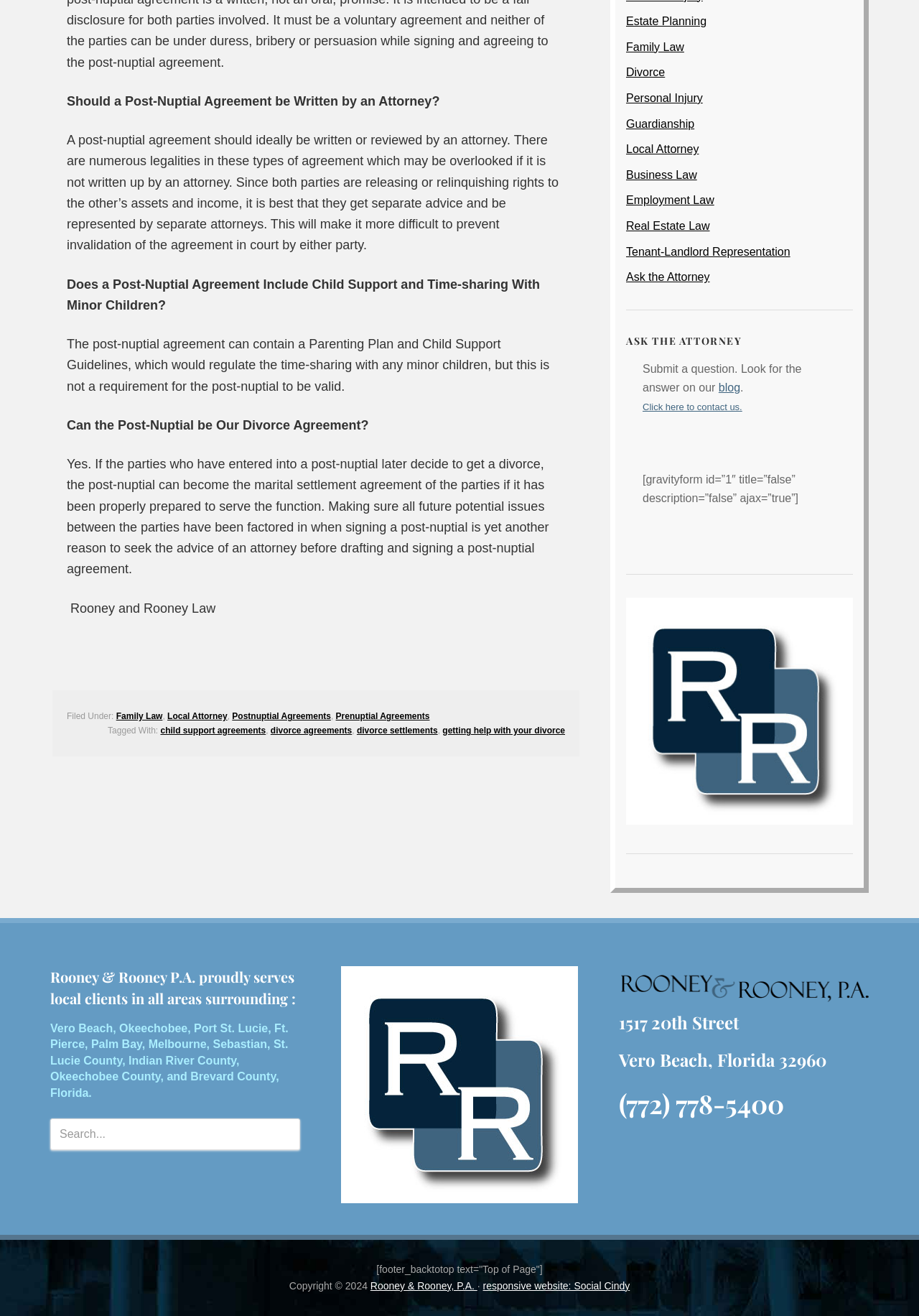Determine the bounding box of the UI component based on this description: "responsive website: Social Cindy". The bounding box coordinates should be four float values between 0 and 1, i.e., [left, top, right, bottom].

[0.525, 0.973, 0.685, 0.981]